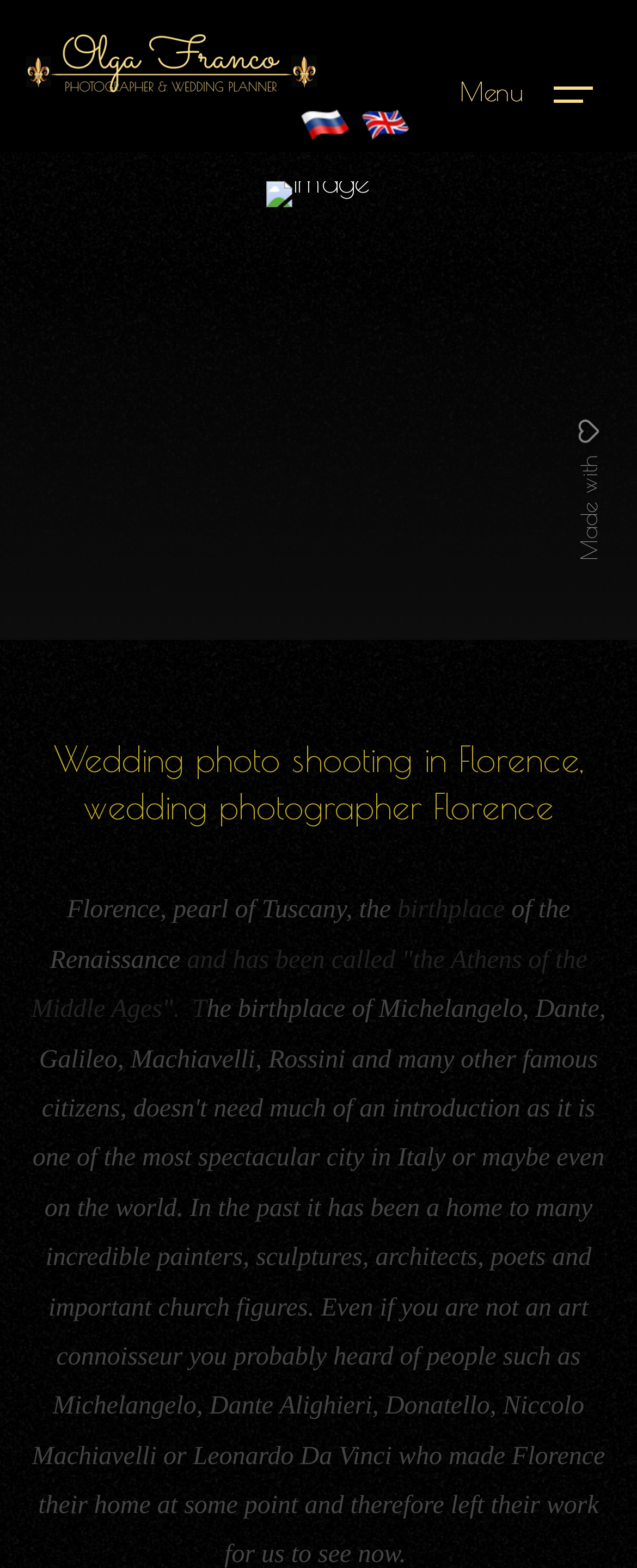Respond concisely with one word or phrase to the following query:
What is the purpose of the image below the header?

Decoration